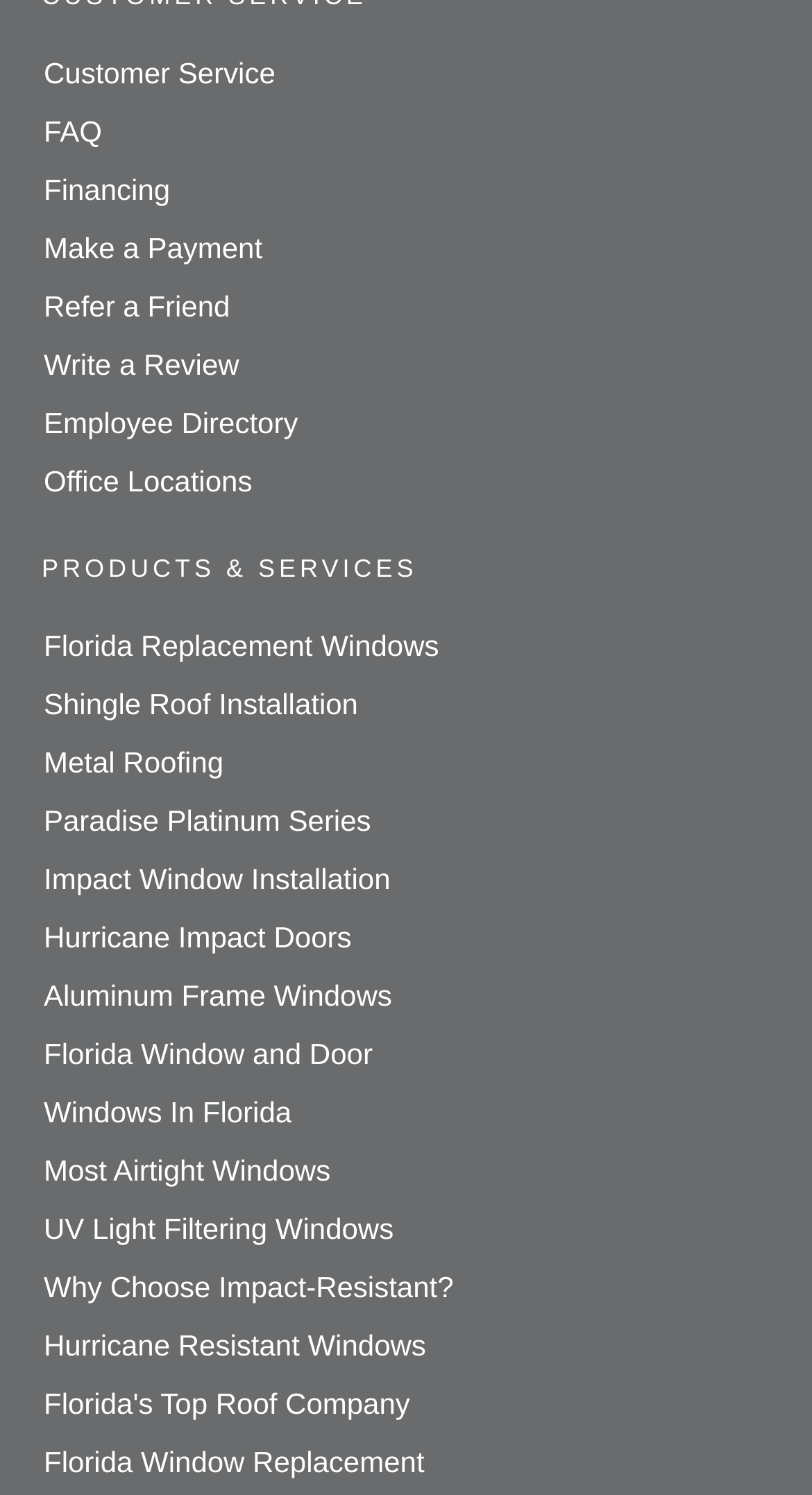Locate the coordinates of the bounding box for the clickable region that fulfills this instruction: "View customer service information".

[0.054, 0.037, 0.339, 0.059]